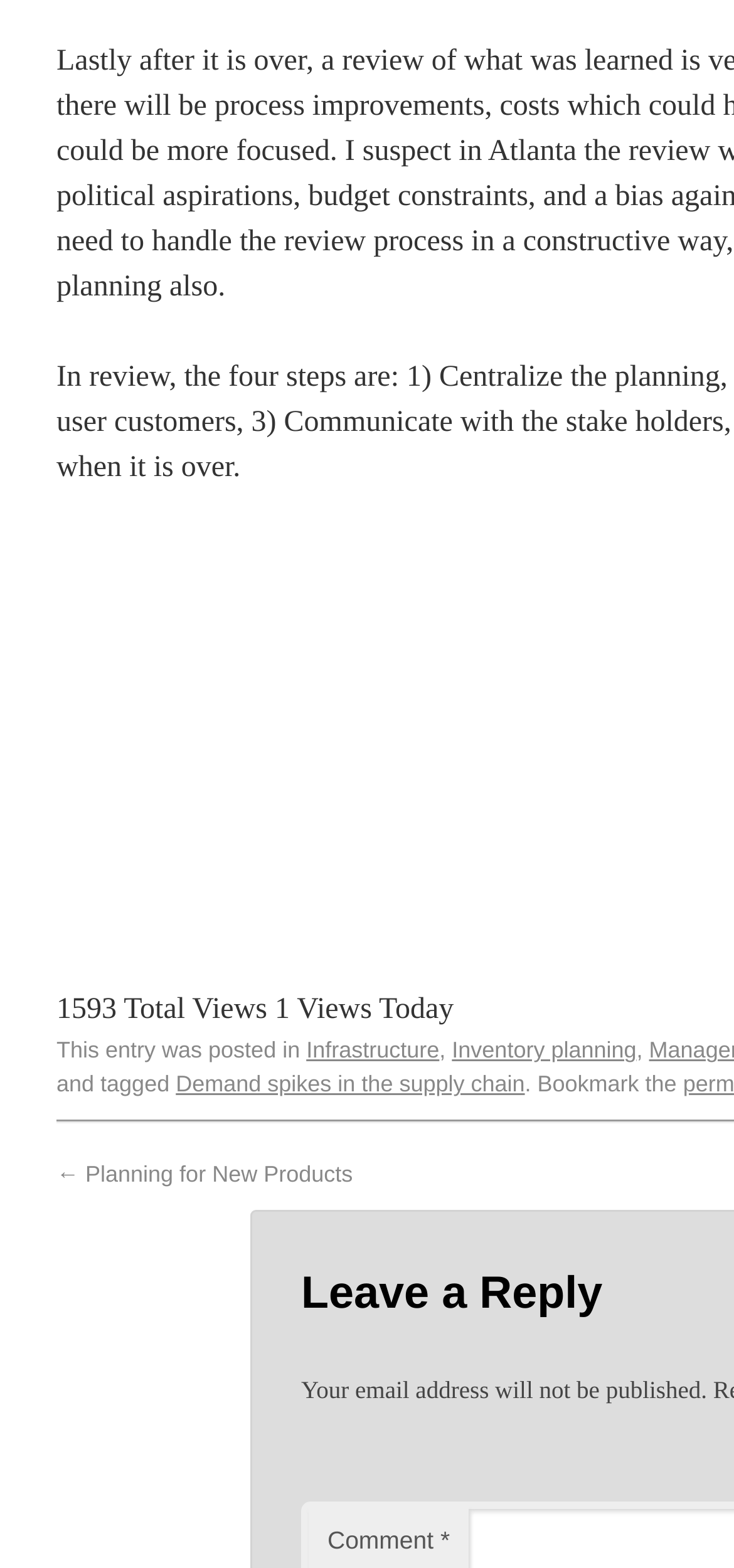Find the bounding box coordinates for the element described here: "← Planning for New Products".

[0.077, 0.741, 0.481, 0.758]